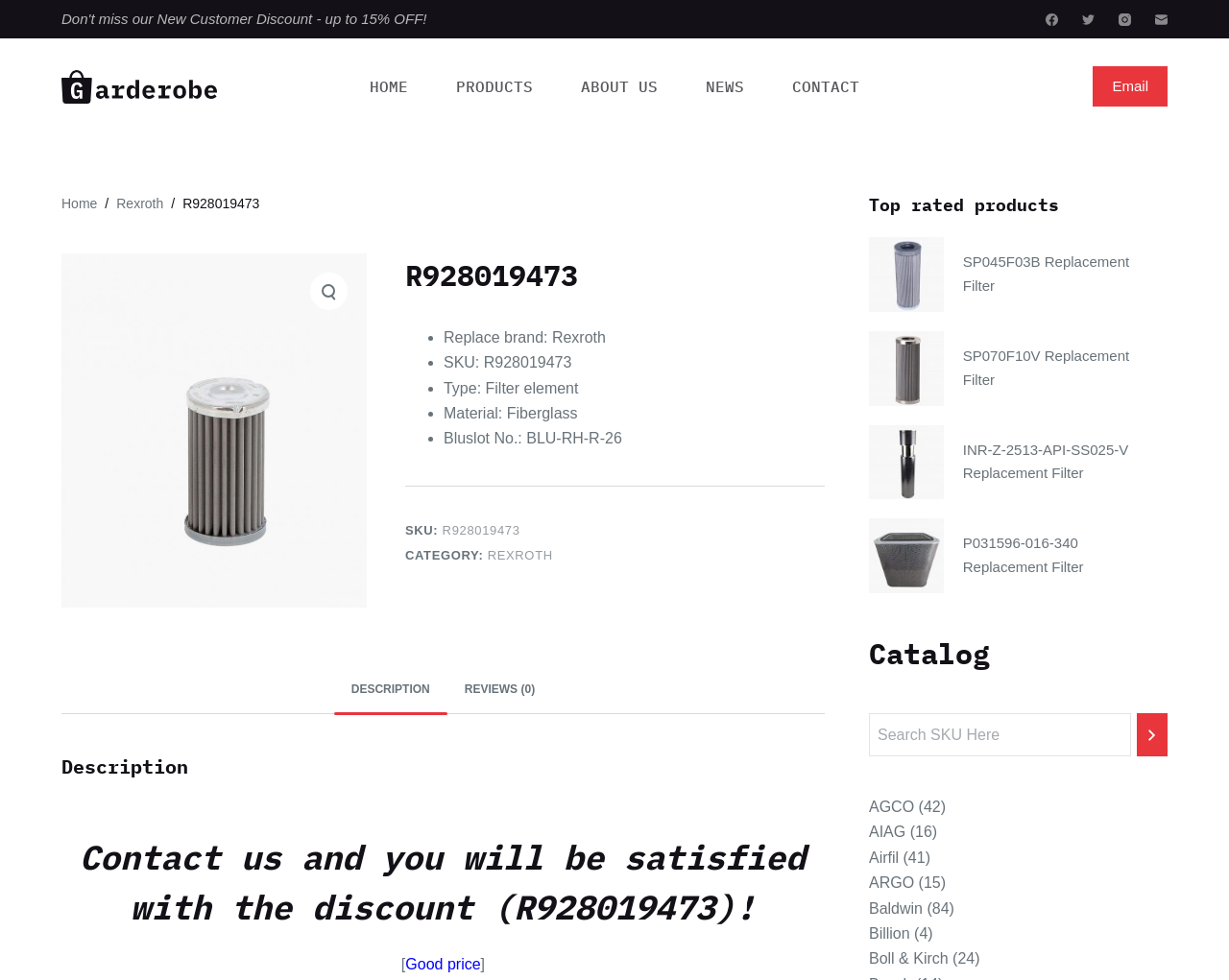Identify the bounding box coordinates for the region of the element that should be clicked to carry out the instruction: "Search for a product". The bounding box coordinates should be four float numbers between 0 and 1, i.e., [left, top, right, bottom].

[0.707, 0.728, 0.92, 0.772]